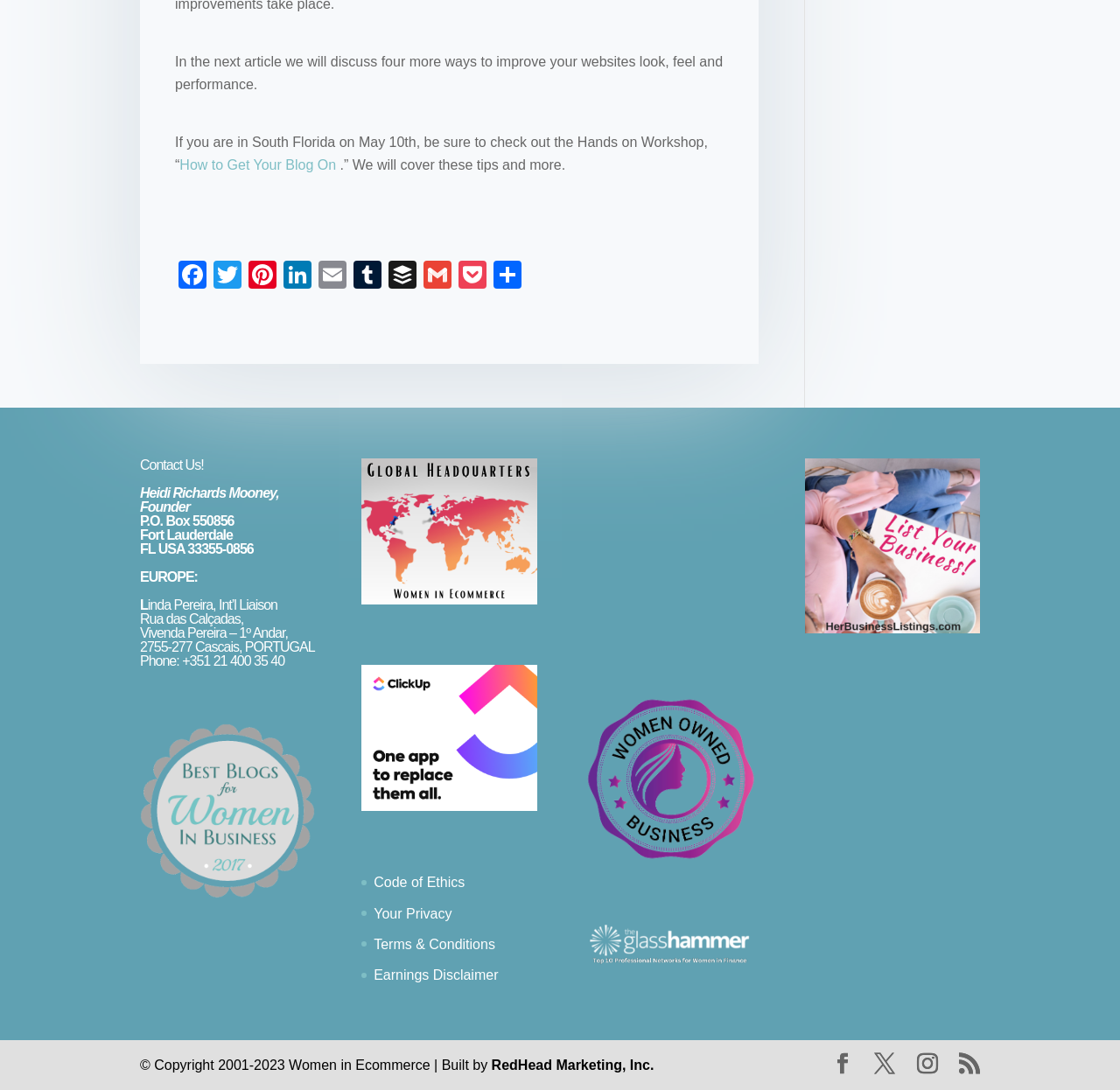What is the founder's name of Women in Ecommerce?
Provide a one-word or short-phrase answer based on the image.

Heidi Richards Mooney